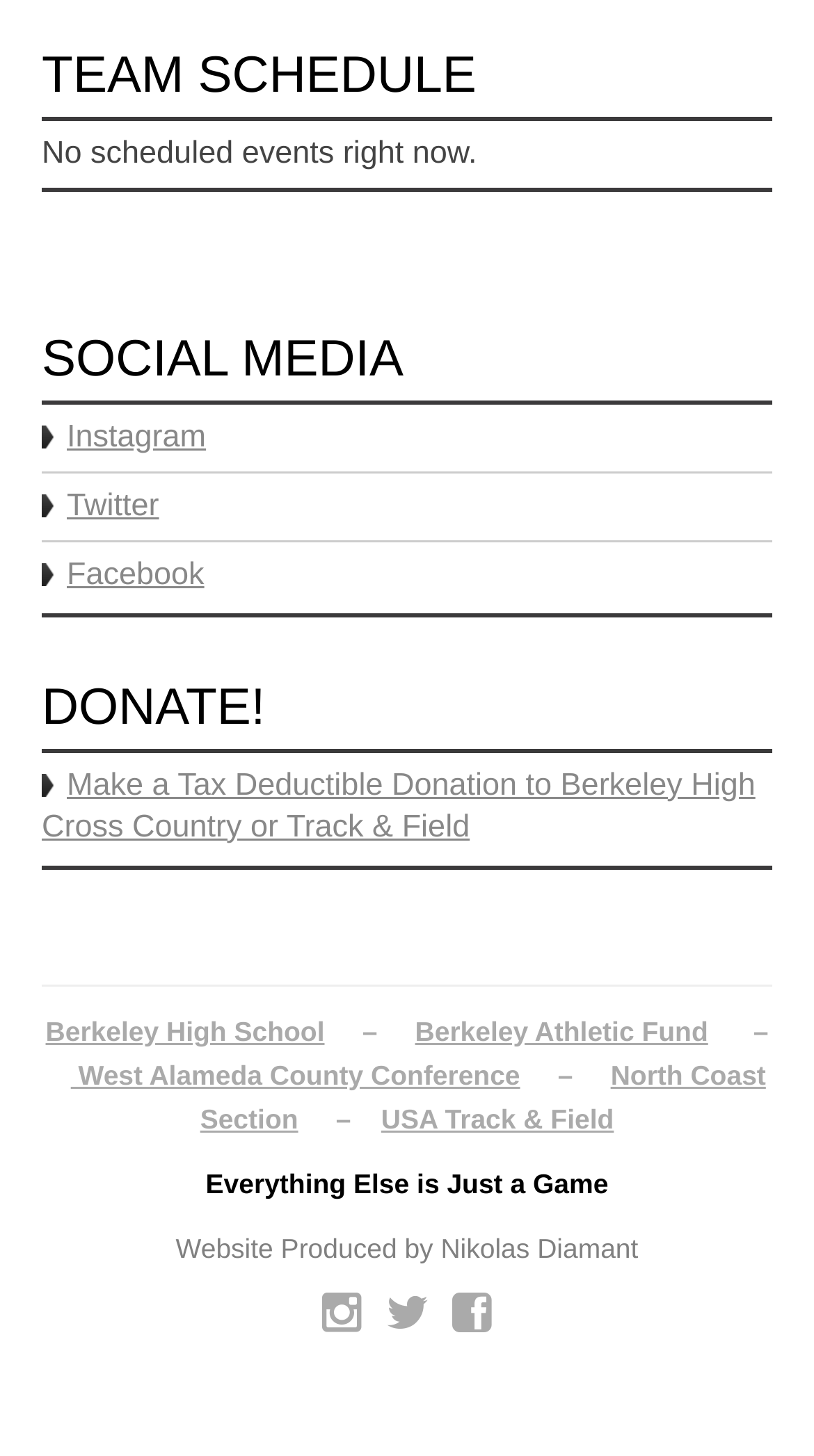How many social media links are available?
Provide a short answer using one word or a brief phrase based on the image.

3